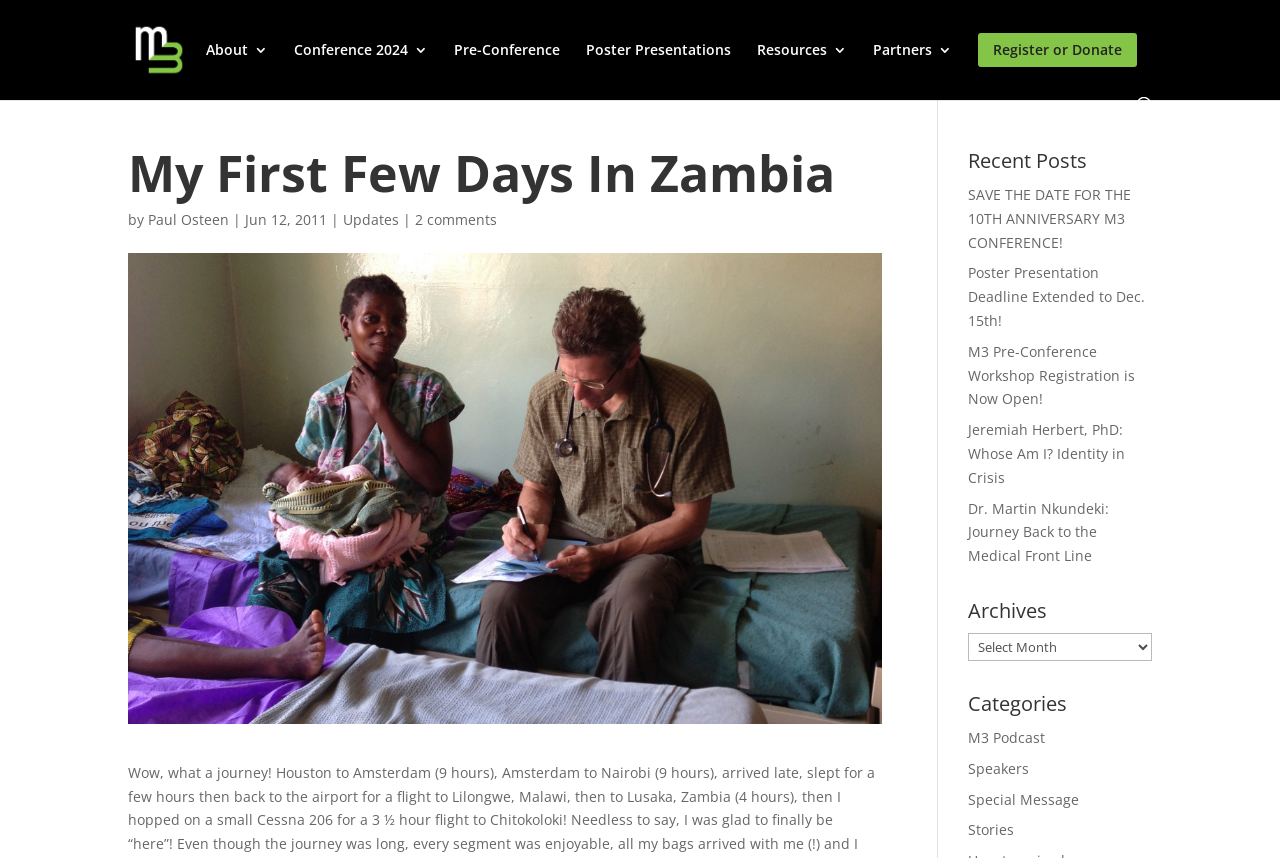Can you find the bounding box coordinates of the area I should click to execute the following instruction: "Click on the M3 | Mobilizing Medical Missions link"?

[0.103, 0.045, 0.145, 0.067]